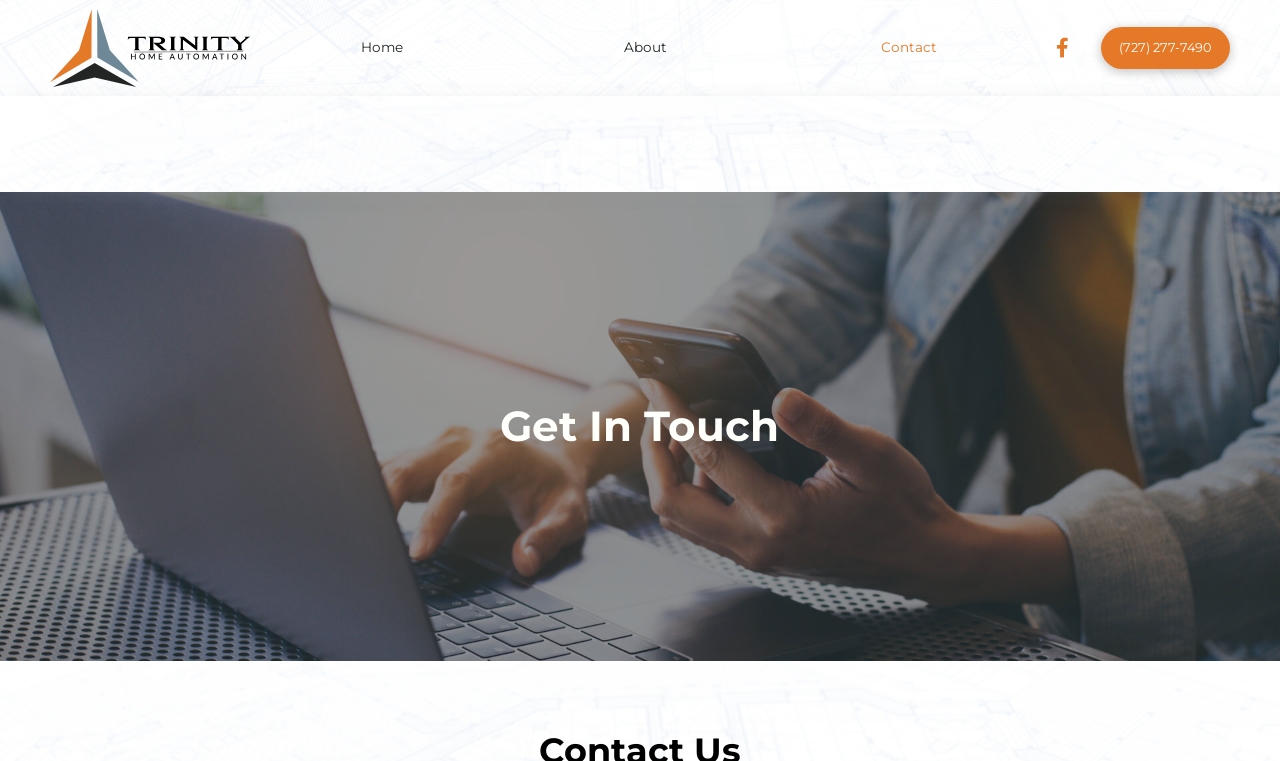Pinpoint the bounding box coordinates of the clickable element to carry out the following instruction: "Go to the Home page."

[0.195, 0.032, 0.401, 0.094]